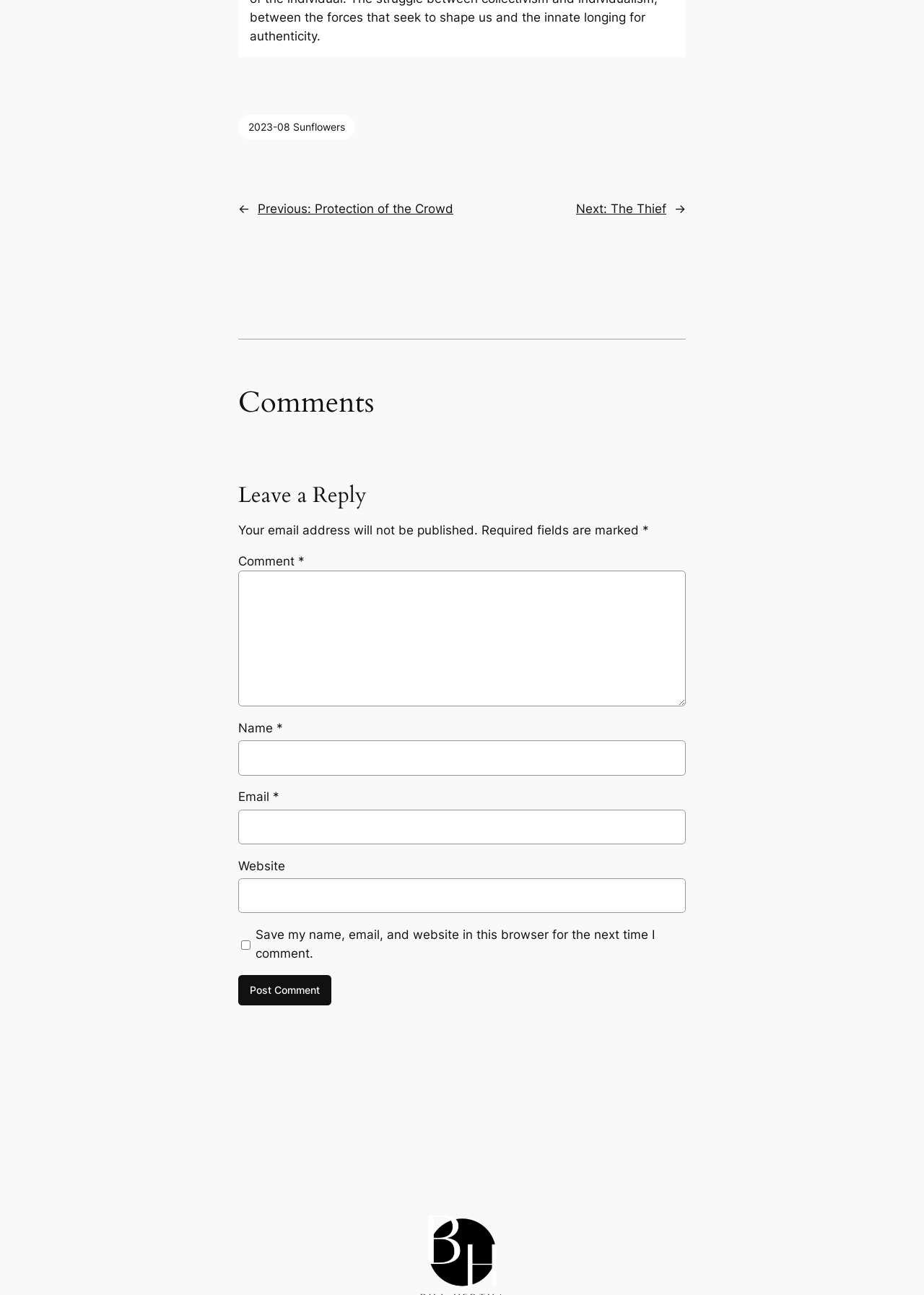What is required to post a comment?
Refer to the image and provide a detailed answer to the question.

The comment form has three required fields: 'Name', 'Email', and 'Comment', which are marked with an asterisk (*) symbol. This indicates that these fields must be filled in order to post a comment.